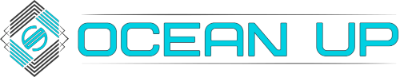Answer the following inquiry with a single word or phrase:
What is the background color of the logo?

White